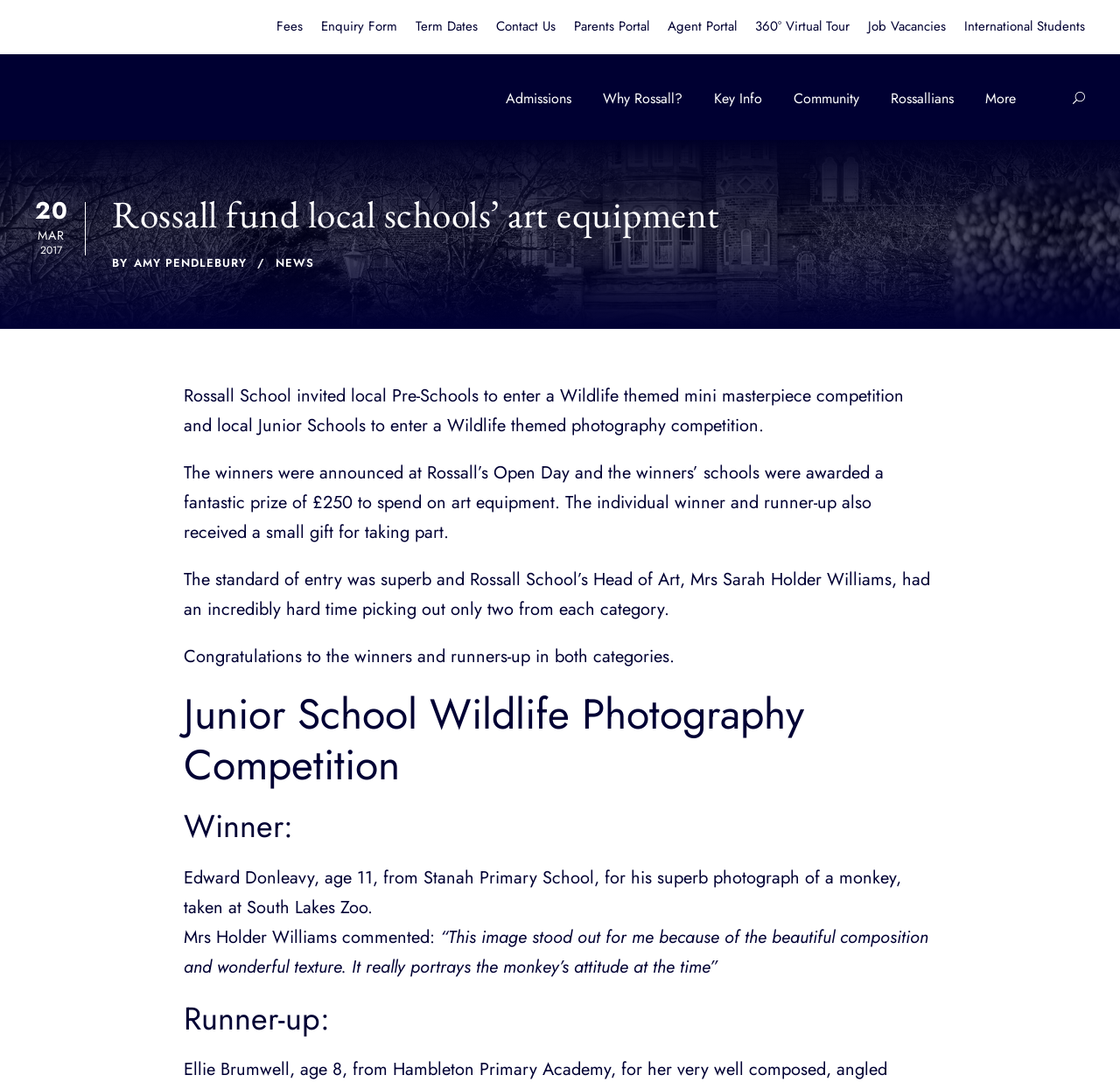Please determine the bounding box coordinates of the clickable area required to carry out the following instruction: "Explore 360° Virtual Tour". The coordinates must be four float numbers between 0 and 1, represented as [left, top, right, bottom].

[0.674, 0.015, 0.759, 0.047]